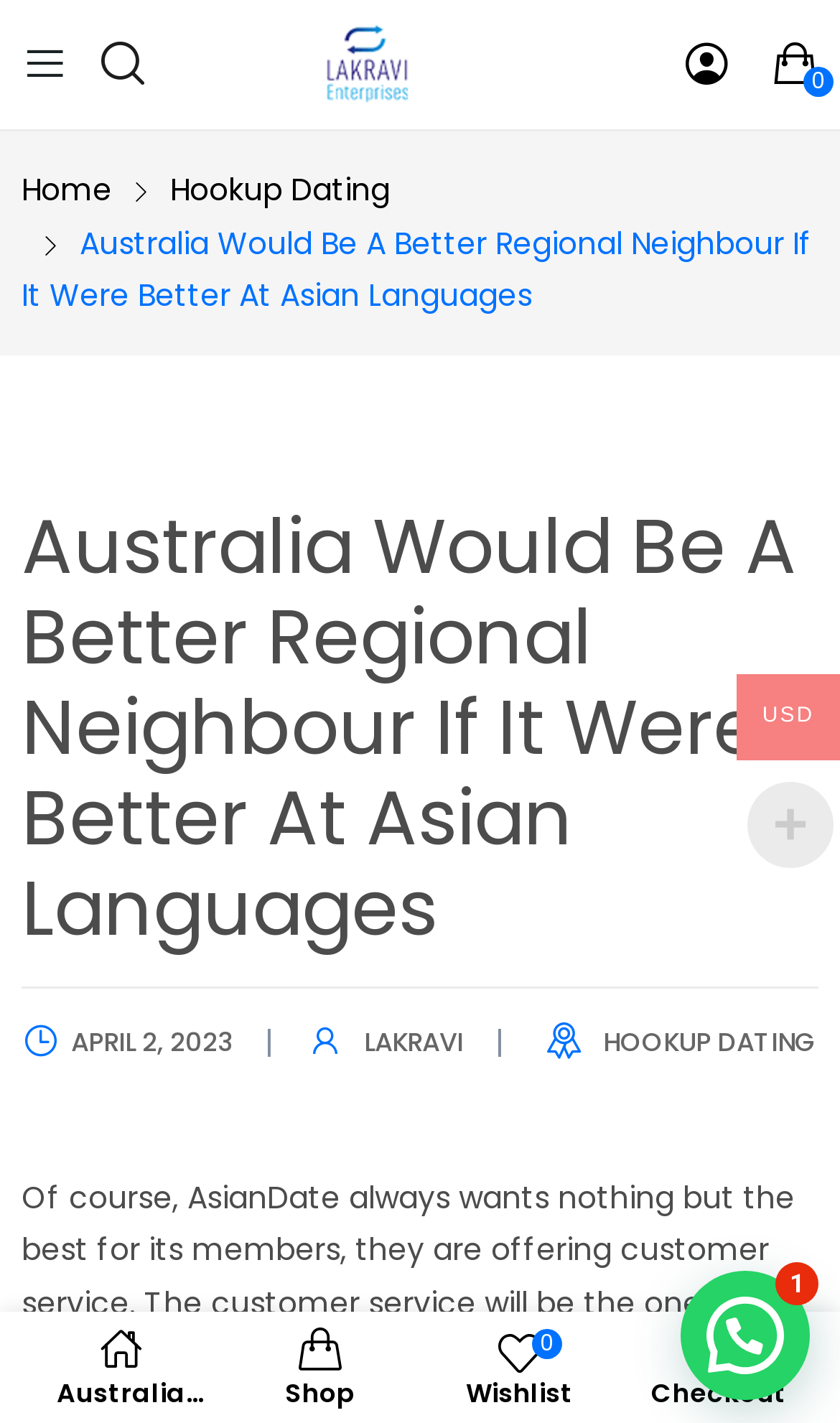Please locate the bounding box coordinates of the element that should be clicked to achieve the given instruction: "Visit the Hookup Dating page".

[0.718, 0.709, 0.972, 0.755]